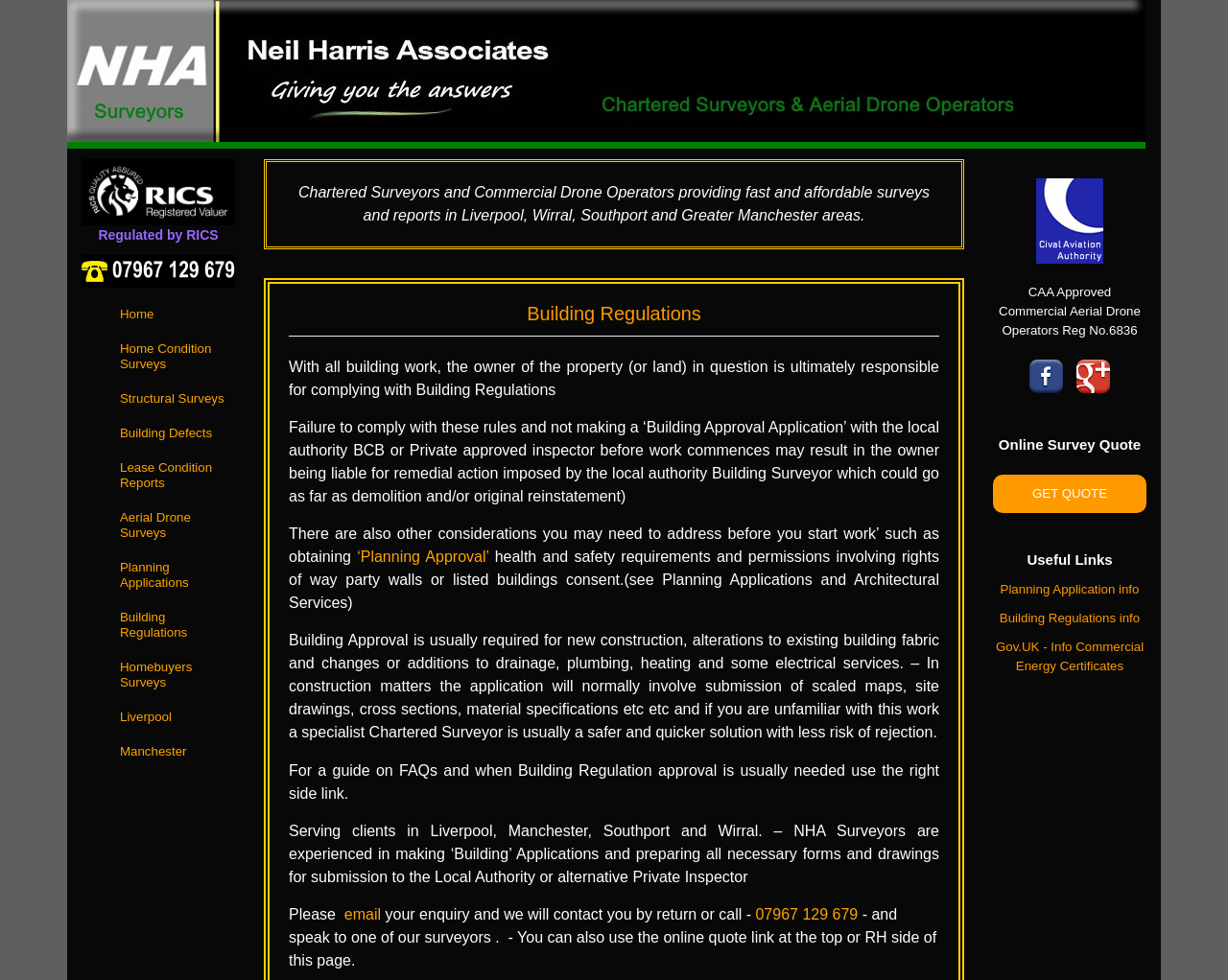Please find the bounding box coordinates of the element's region to be clicked to carry out this instruction: "Click the 'GET QUOTE' button".

[0.809, 0.496, 0.934, 0.511]